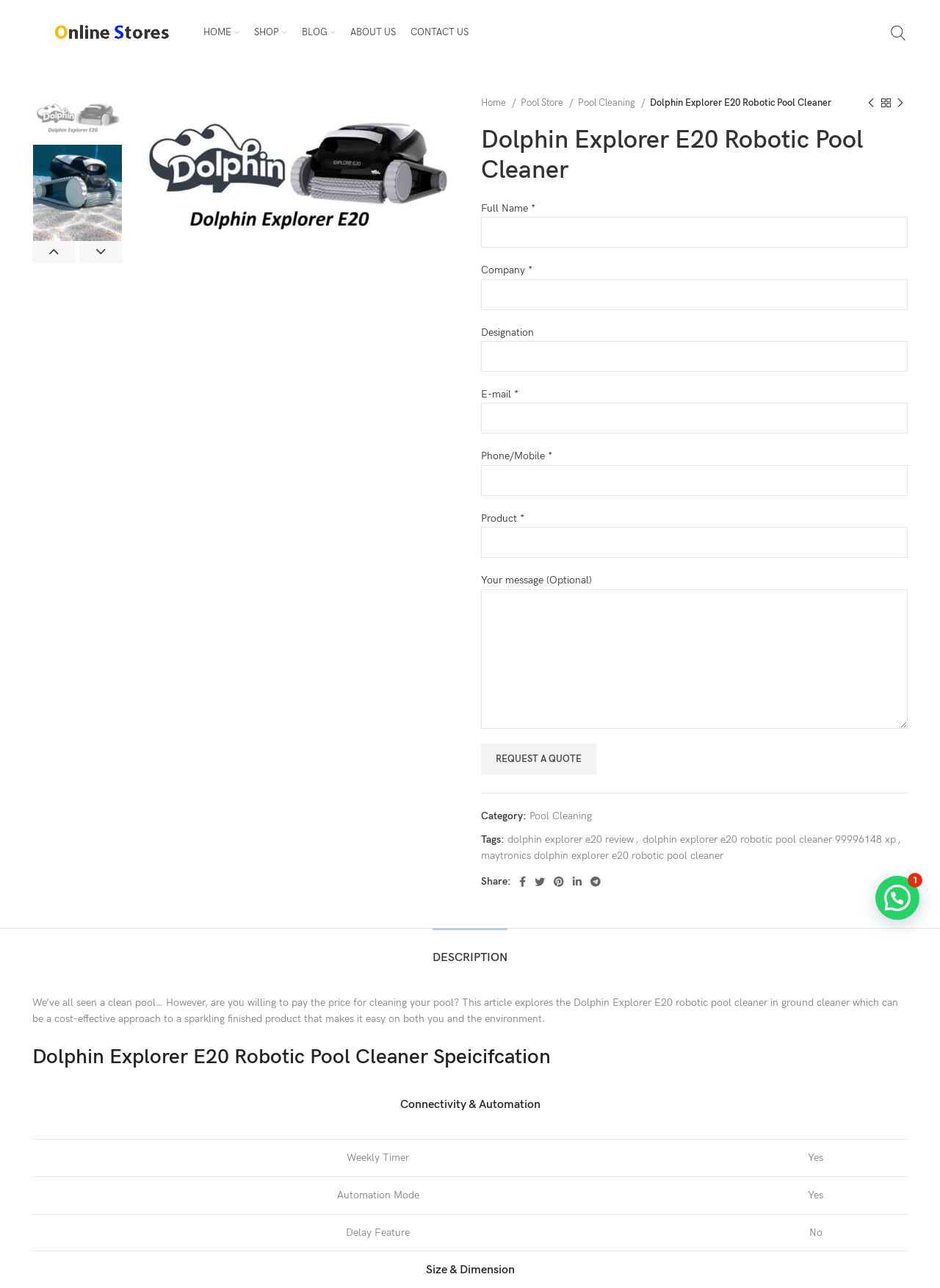Please specify the bounding box coordinates of the clickable region to carry out the following instruction: "Check the 'Recent Posts' section". The coordinates should be four float numbers between 0 and 1, in the format [left, top, right, bottom].

None